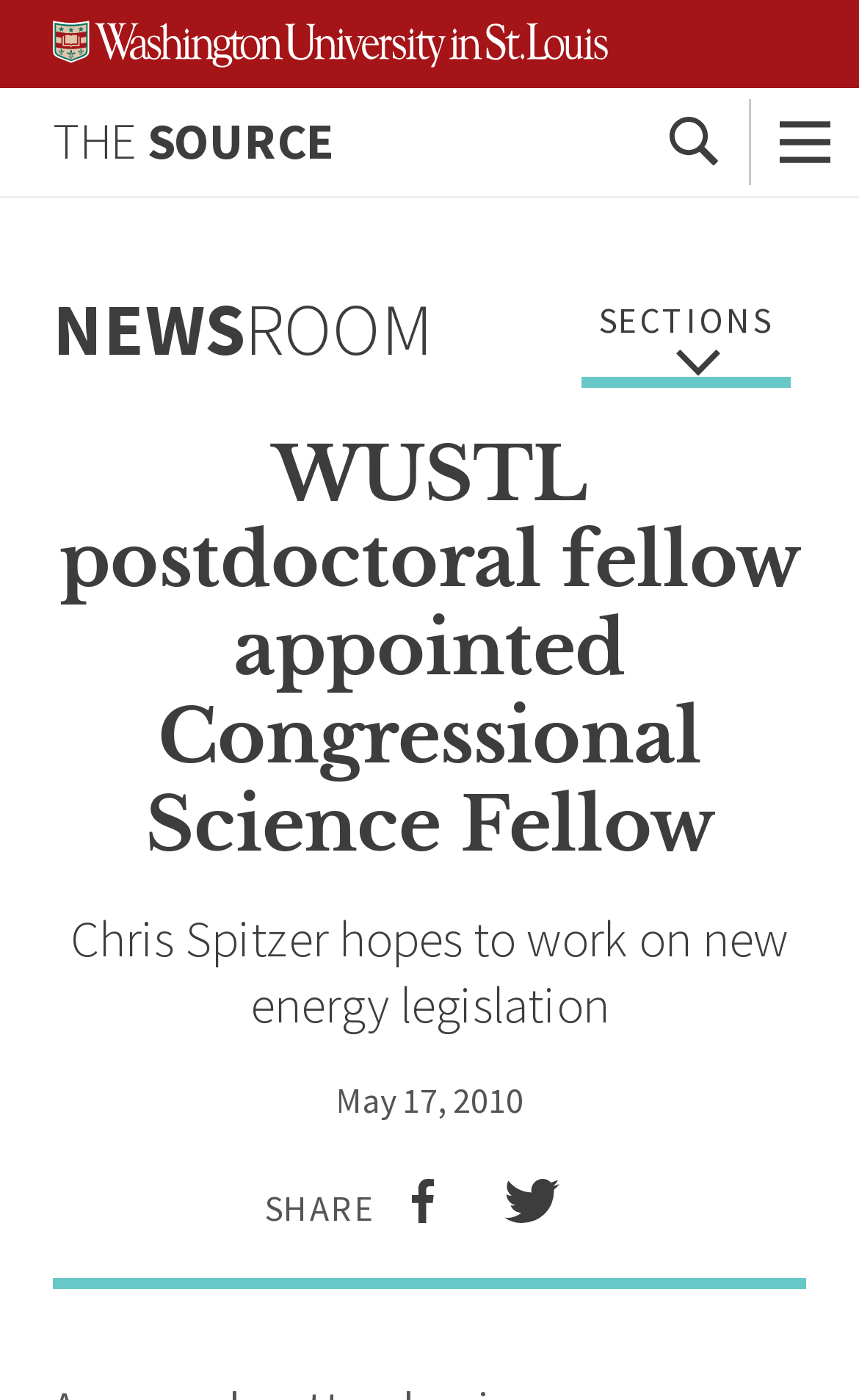What is the name of the university?
Based on the image, answer the question in a detailed manner.

The answer can be found in the image element which contains the university's logo and name.